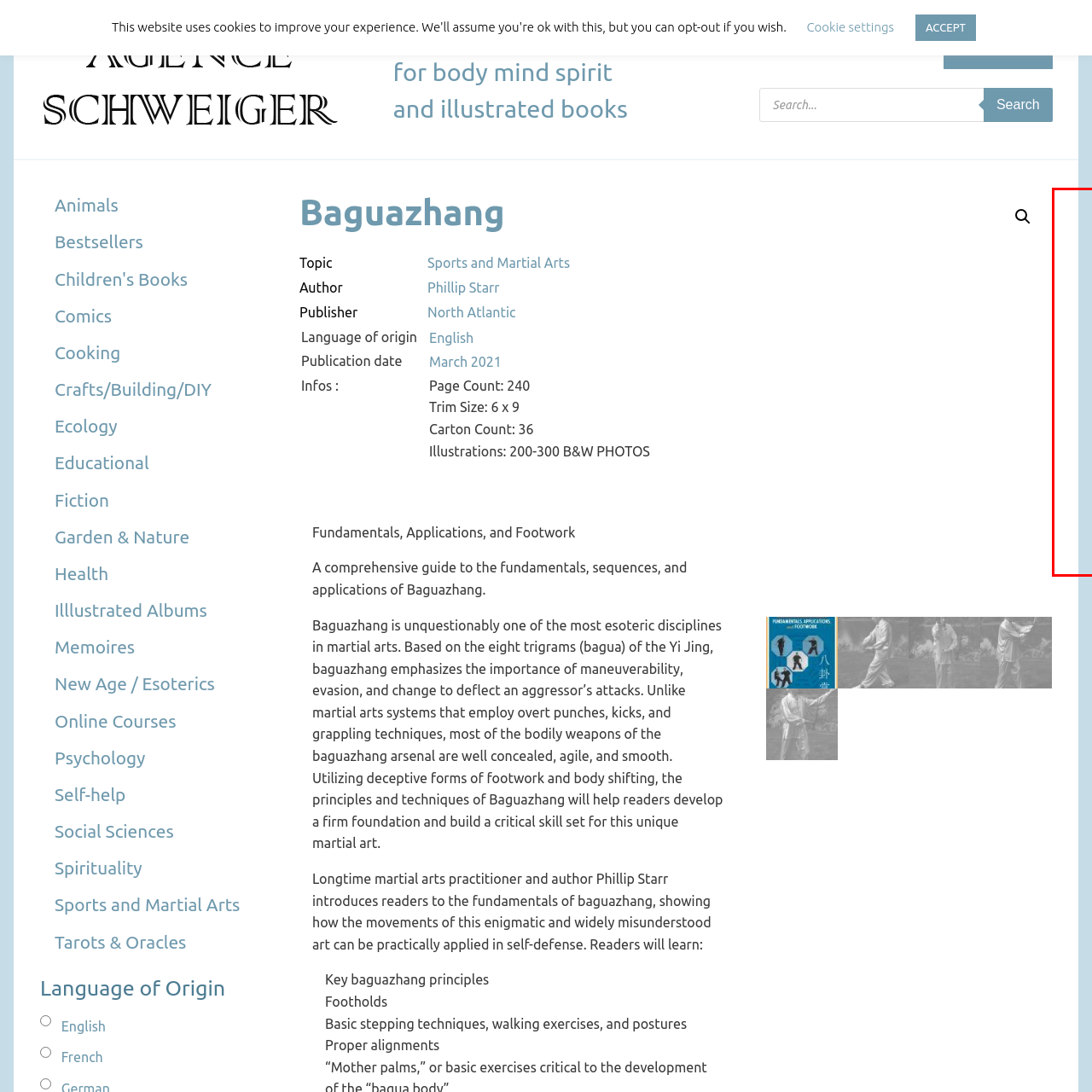Focus on the area marked by the red boundary, What is the purpose of the image design? Answer concisely with a single word or phrase.

To engage viewers